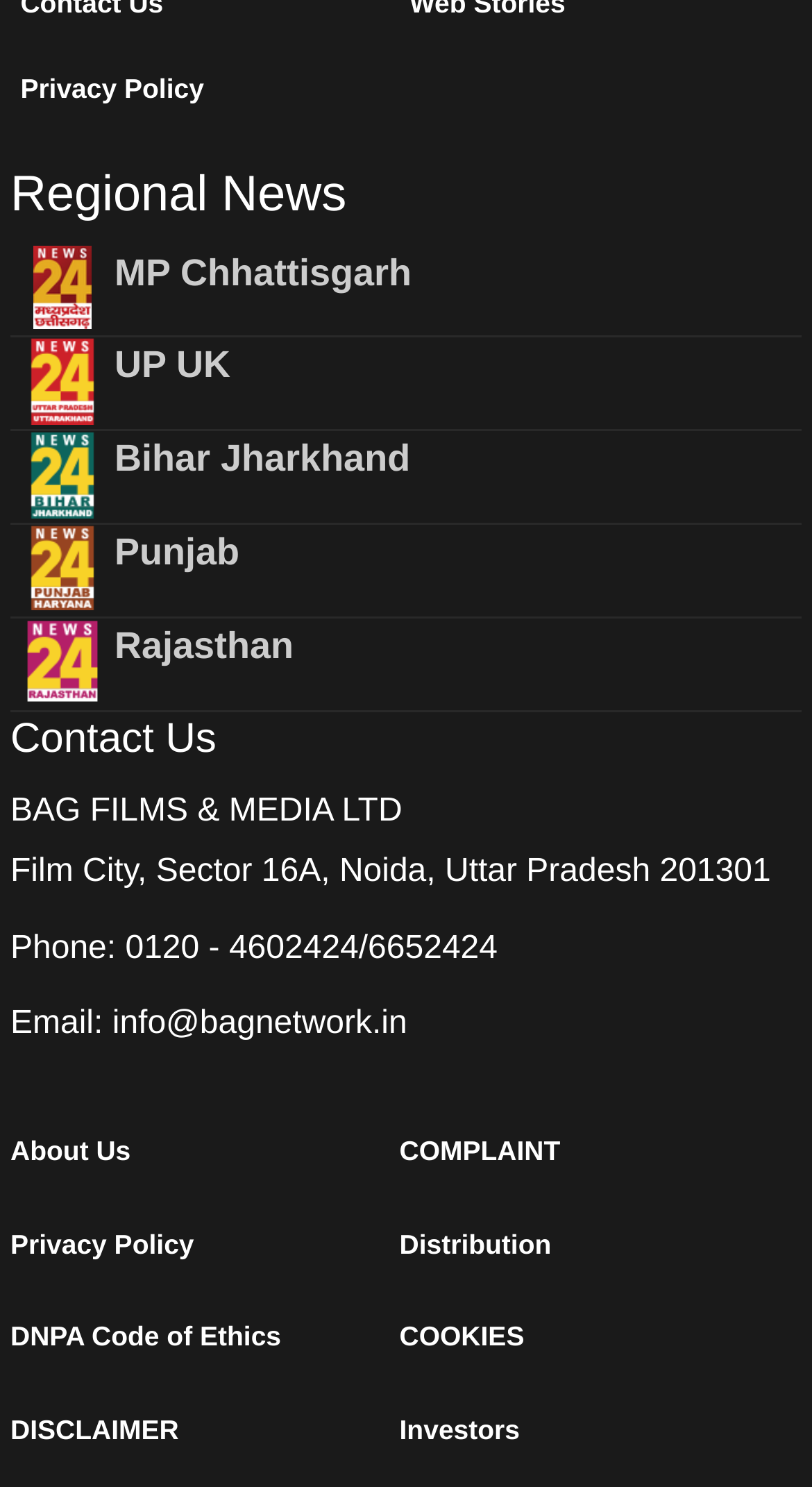Please pinpoint the bounding box coordinates for the region I should click to adhere to this instruction: "Visit MP Chhattisgarh".

[0.141, 0.169, 0.507, 0.197]